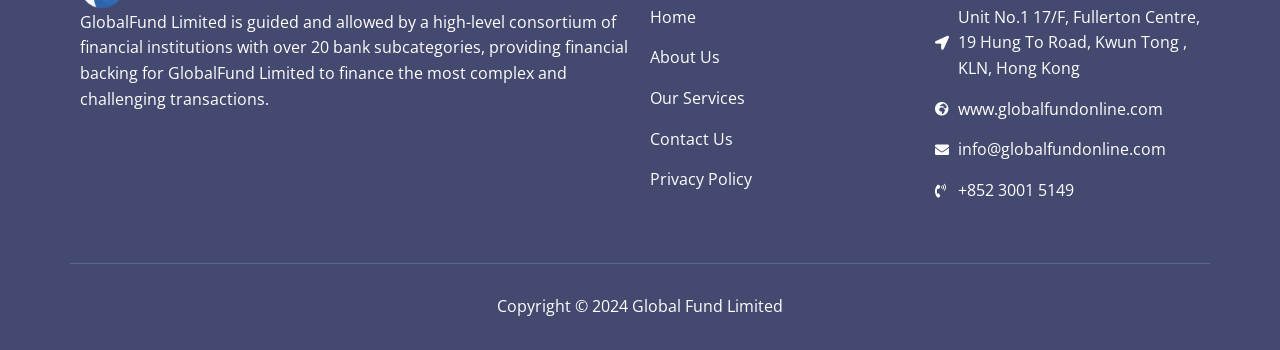Identify the bounding box coordinates for the UI element described as follows: "Contact Us". Ensure the coordinates are four float numbers between 0 and 1, formatted as [left, top, right, bottom].

[0.508, 0.362, 0.715, 0.435]